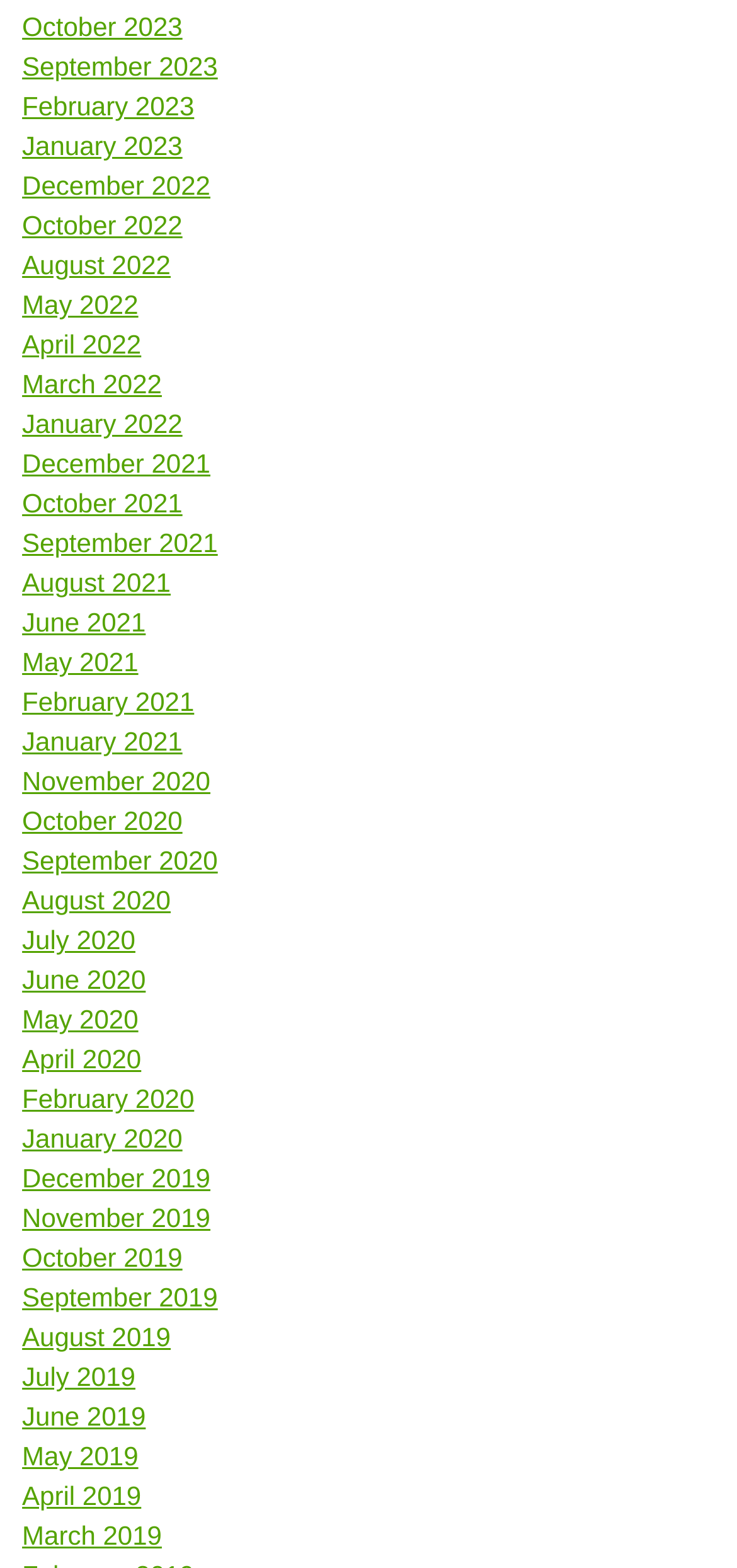Specify the bounding box coordinates of the element's region that should be clicked to achieve the following instruction: "Click on 'Greater London'". The bounding box coordinates consist of four float numbers between 0 and 1, in the format [left, top, right, bottom].

None